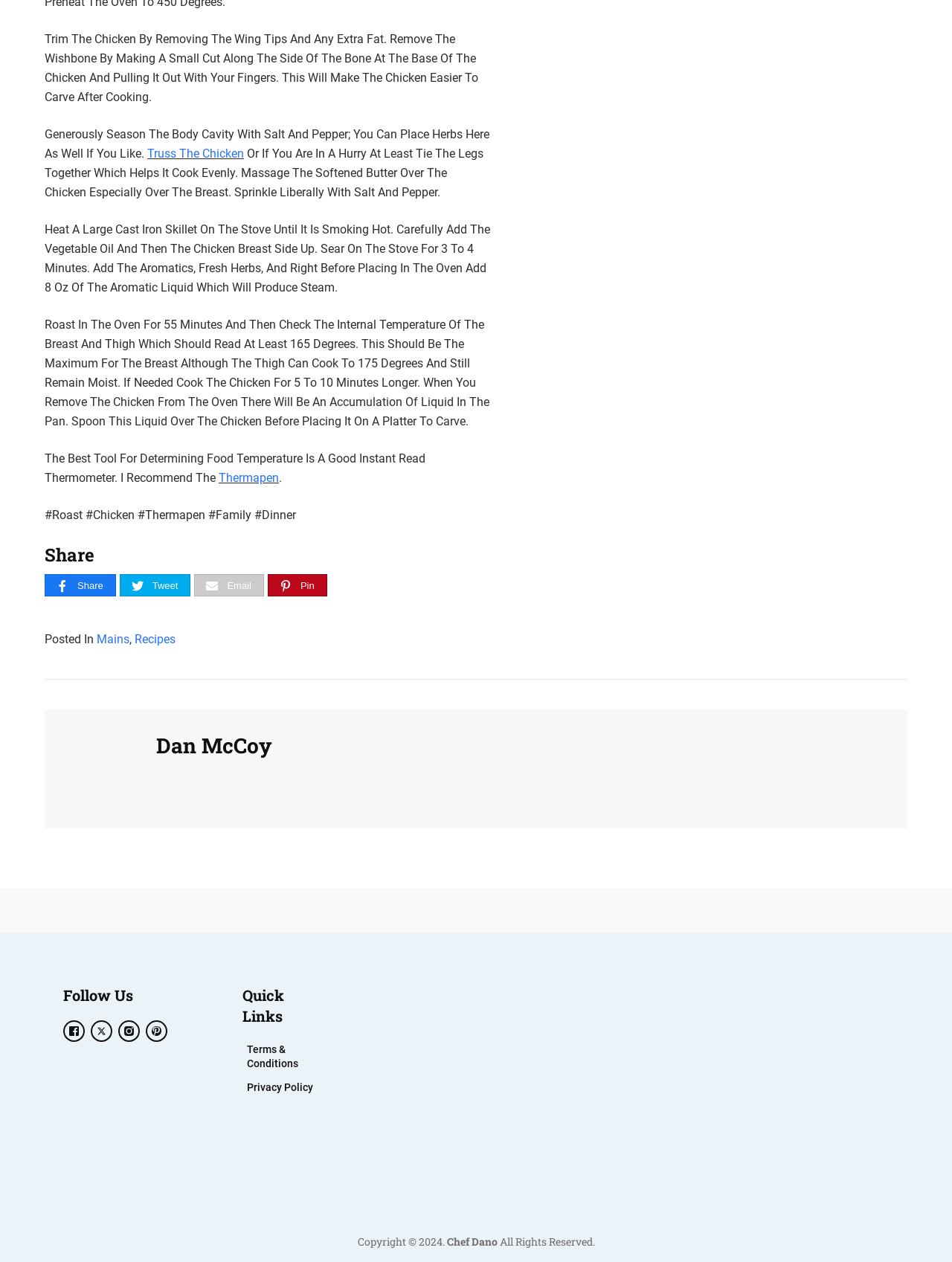Provide your answer to the question using just one word or phrase: What is the recommended internal temperature for chicken breast?

165 degrees